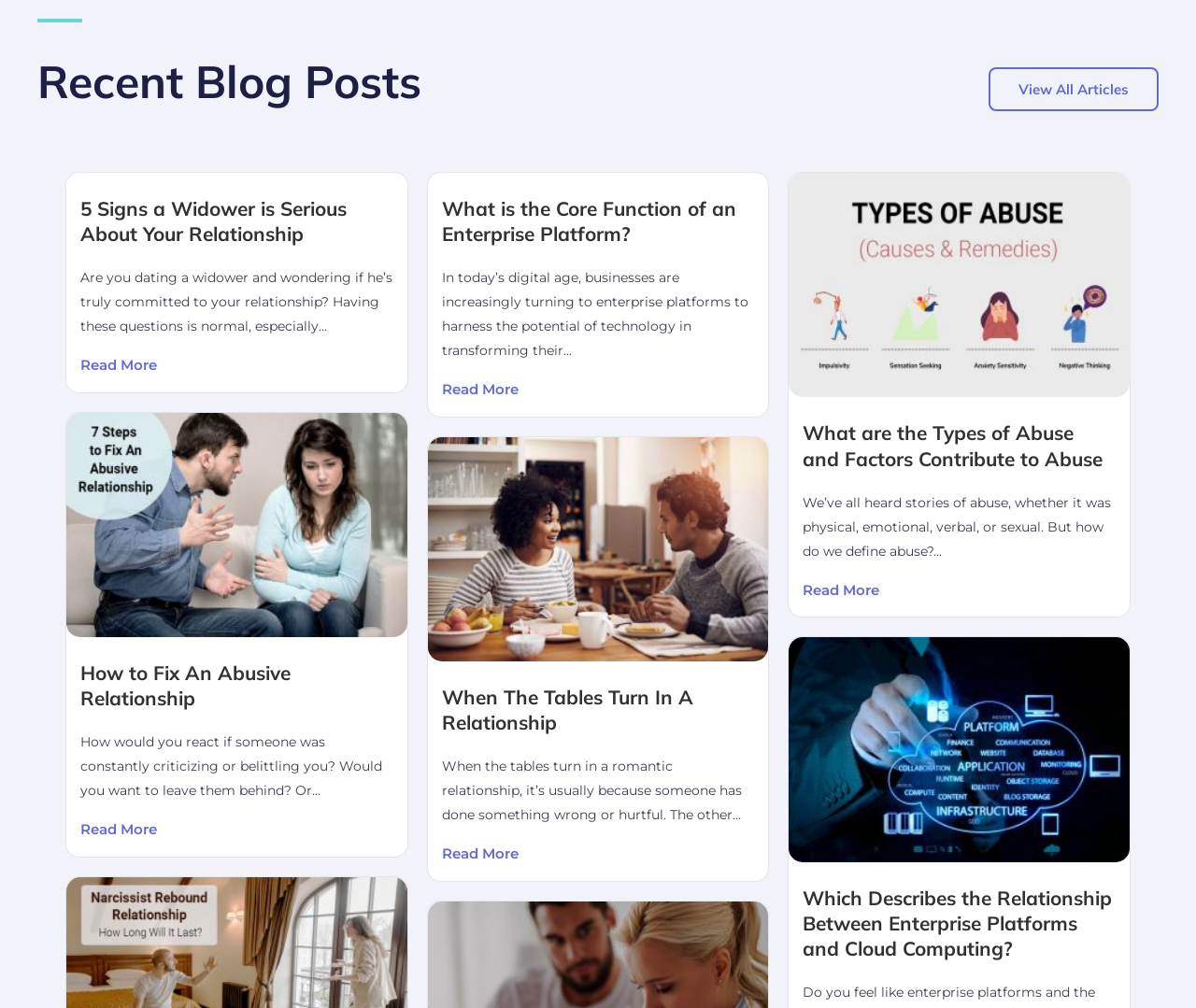Find the bounding box coordinates of the element to click in order to complete this instruction: "Read more about when the tables turn in a relationship". The bounding box coordinates must be four float numbers between 0 and 1, denoted as [left, top, right, bottom].

[0.369, 0.835, 0.631, 0.86]